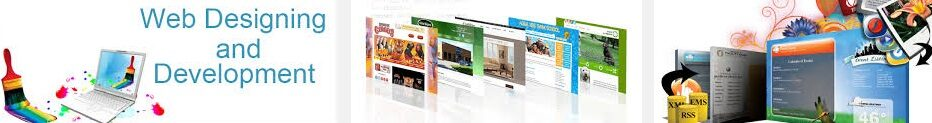Kindly respond to the following question with a single word or a brief phrase: 
What is the purpose of the snapshots of web pages?

To illustrate different styles and layouts